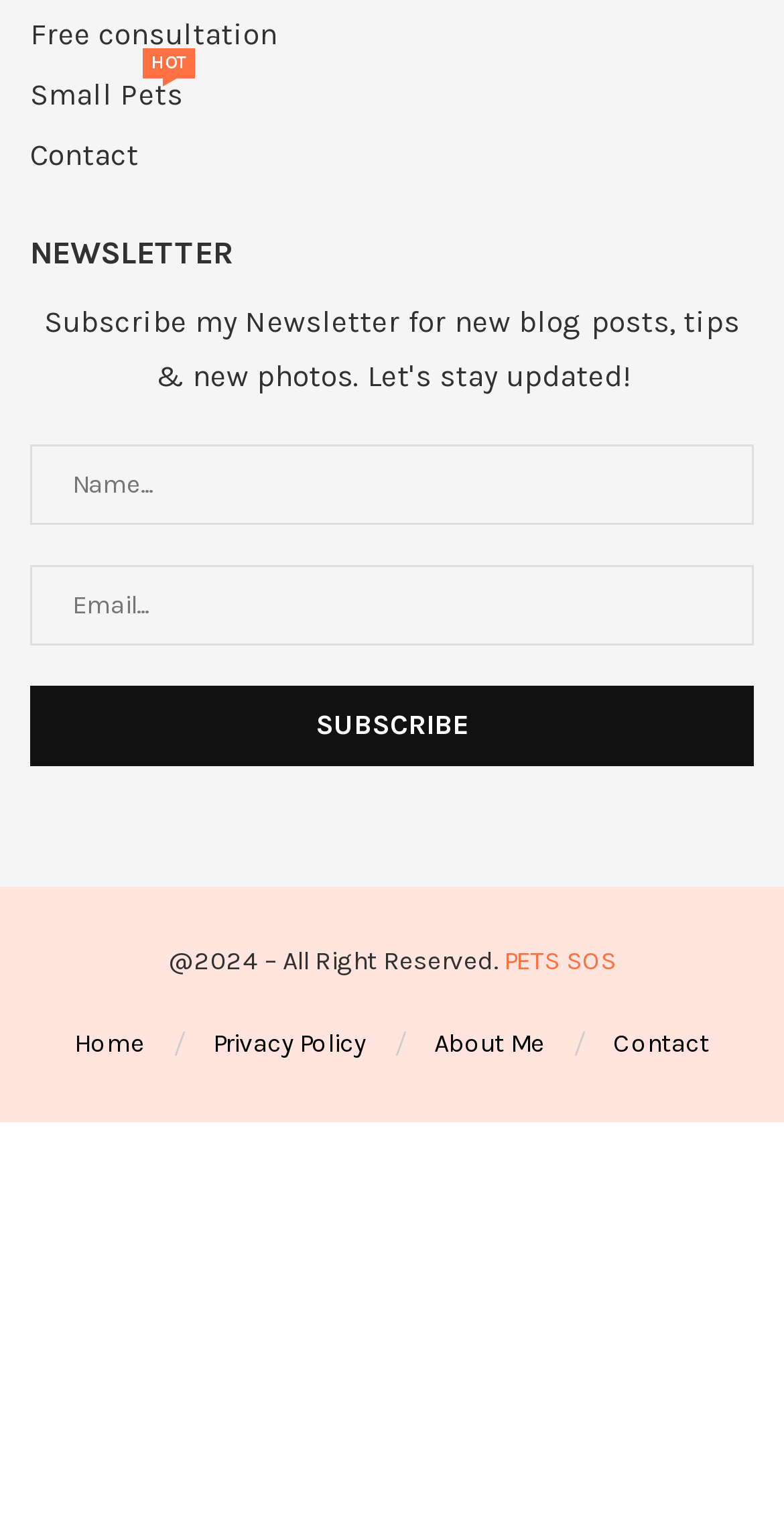Can you determine the bounding box coordinates of the area that needs to be clicked to fulfill the following instruction: "Visit the PETS SOS page"?

[0.642, 0.616, 0.786, 0.635]